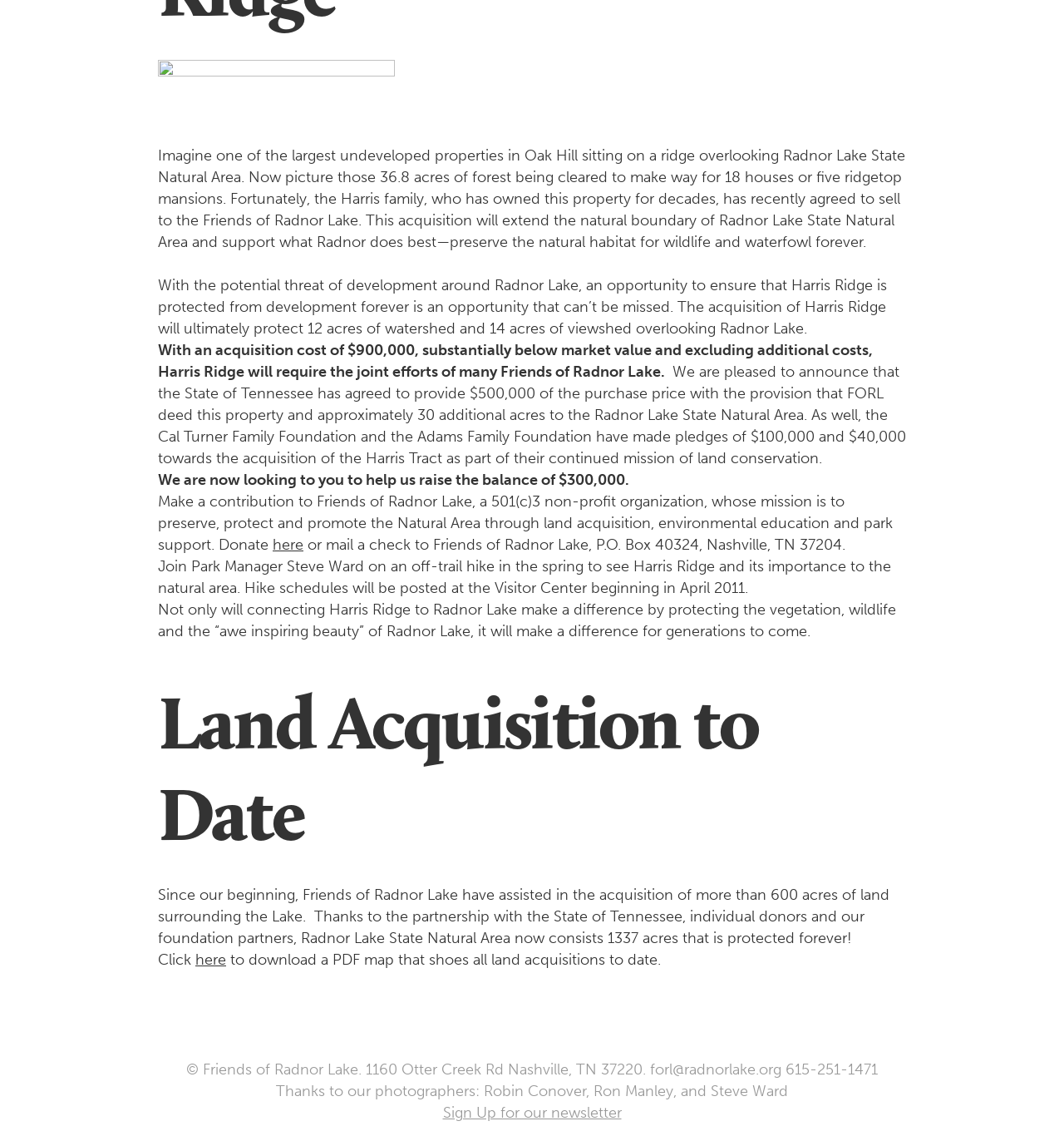From the element description parent_node: Add to wishlist aria-label="Wishlist", predict the bounding box coordinates of the UI element. The coordinates must be specified in the format (top-left x, top-left y, bottom-right x, bottom-right y) and should be within the 0 to 1 range.

None